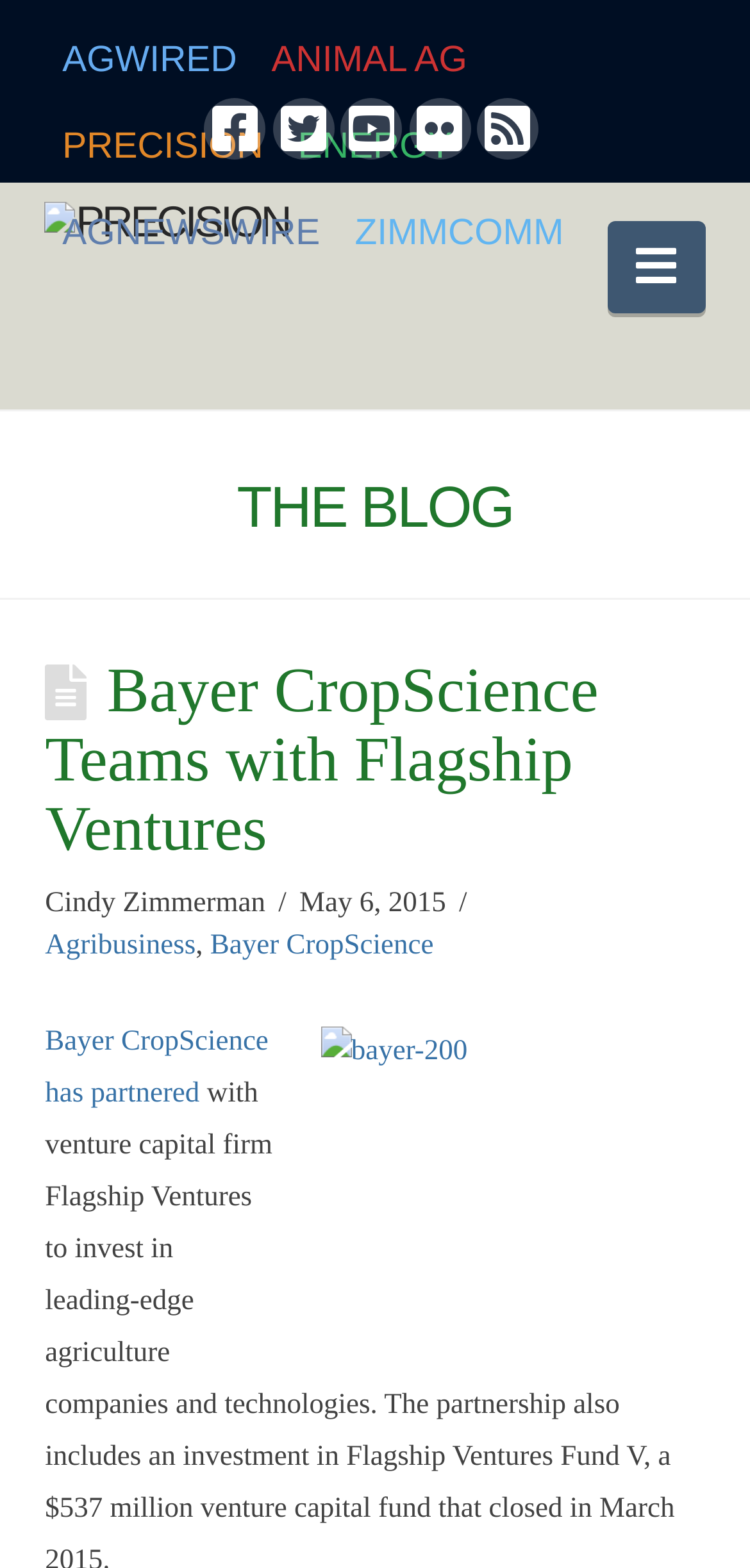Please look at the image and answer the question with a detailed explanation: What is the date of the blog post?

I found the date of the blog post by looking at the text below the blog post title, which says 'May 6, 2015'.